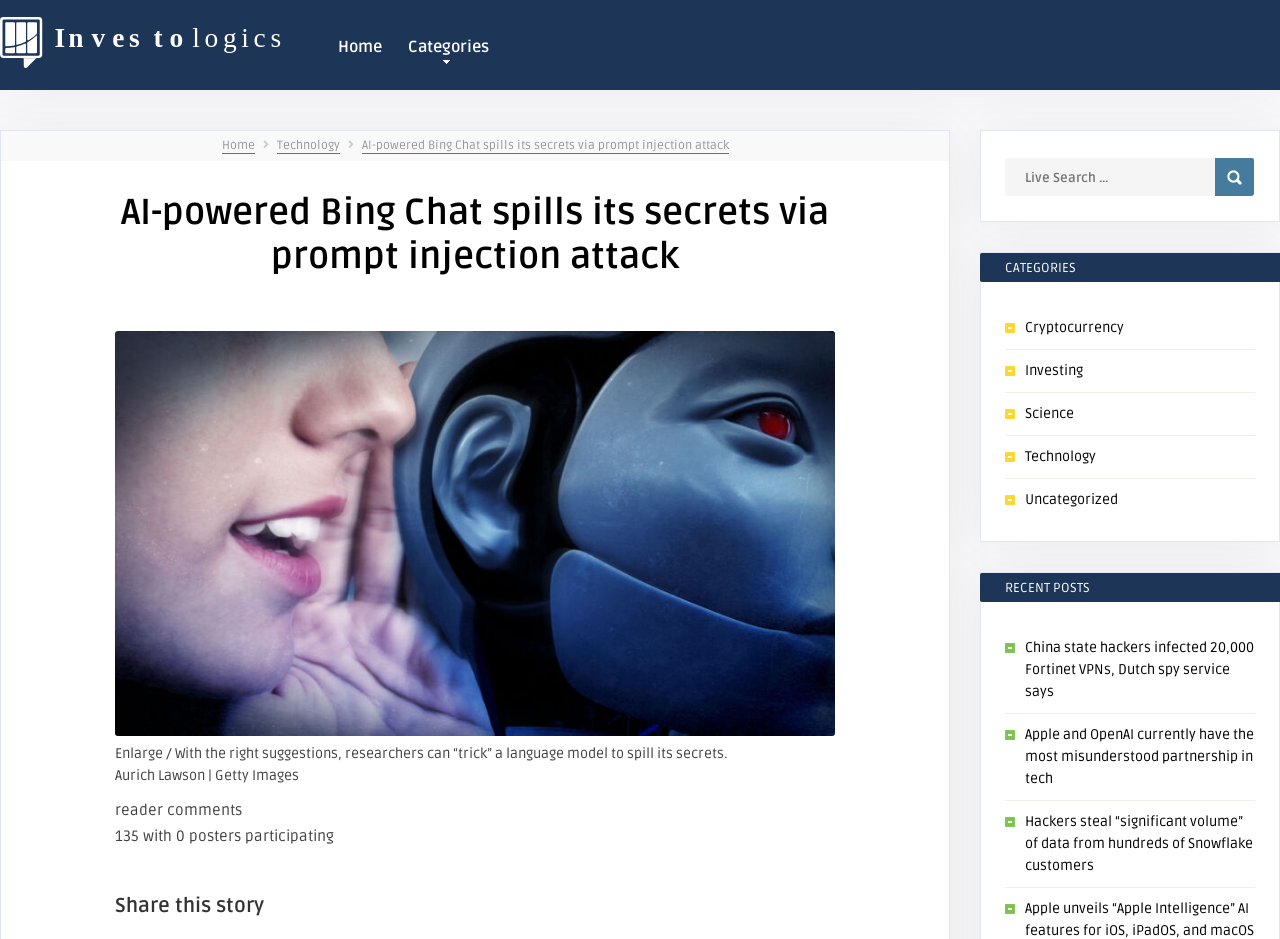Please identify the bounding box coordinates of the element on the webpage that should be clicked to follow this instruction: "View the recent post about Apple and OpenAI". The bounding box coordinates should be given as four float numbers between 0 and 1, formatted as [left, top, right, bottom].

[0.801, 0.773, 0.98, 0.838]